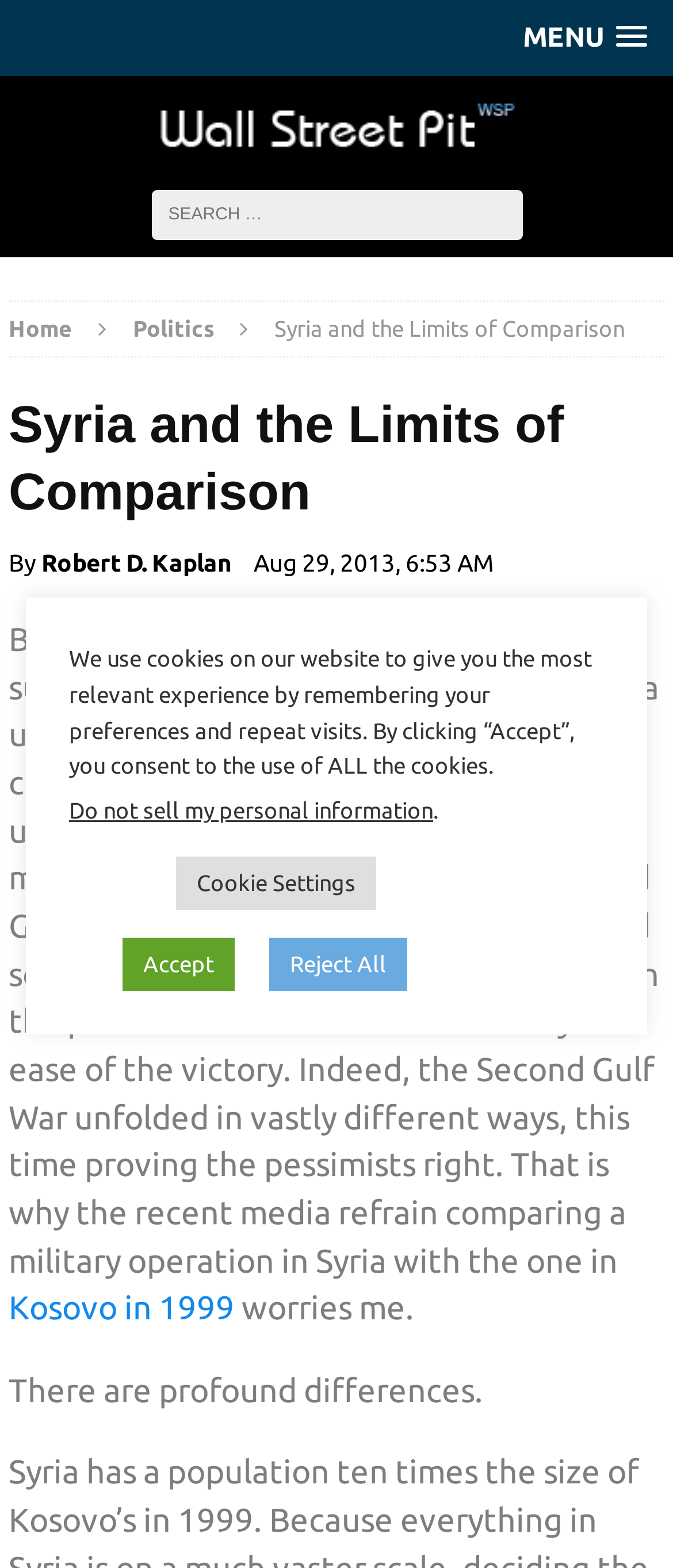Locate the bounding box coordinates of the clickable region necessary to complete the following instruction: "Click the MENU link". Provide the coordinates in the format of four float numbers between 0 and 1, i.e., [left, top, right, bottom].

[0.751, 0.006, 0.987, 0.042]